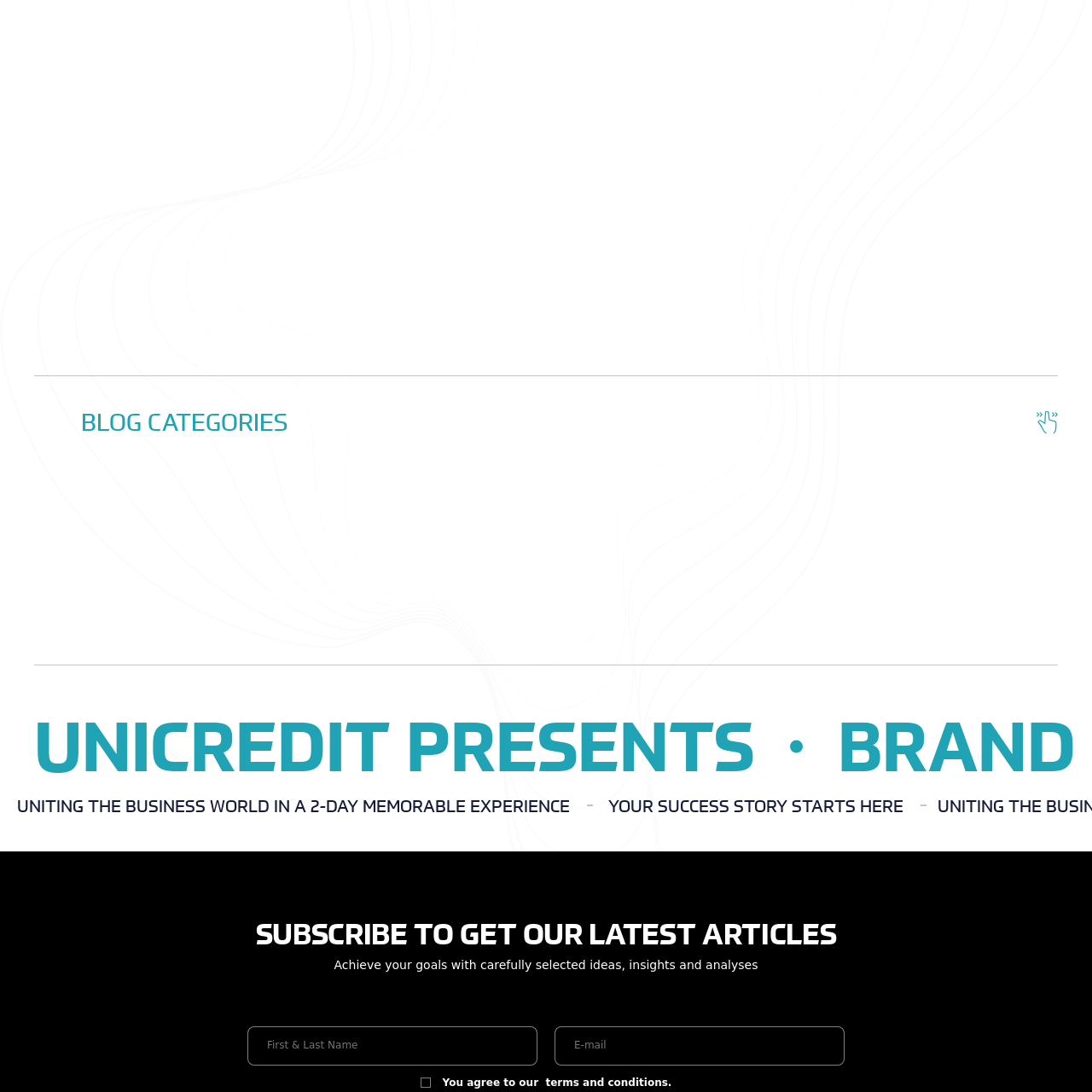Give an in-depth explanation of the image captured within the red boundary.

The image features a stylized logo or graphic associated with "Brand Minds," likely serving as an emblem or visual representation for the organization or event. Displayed prominently, it captures attention with a design that embodies creativity and innovation. This image is situated on a webpage focused on various topics, including blockchain news, business frameworks, and the future of work, all aligned under the Brand Minds initiative. The context indicates a connection to a memorable business experience designed for attendees, showcasing an engaging approach to professional development and networking.